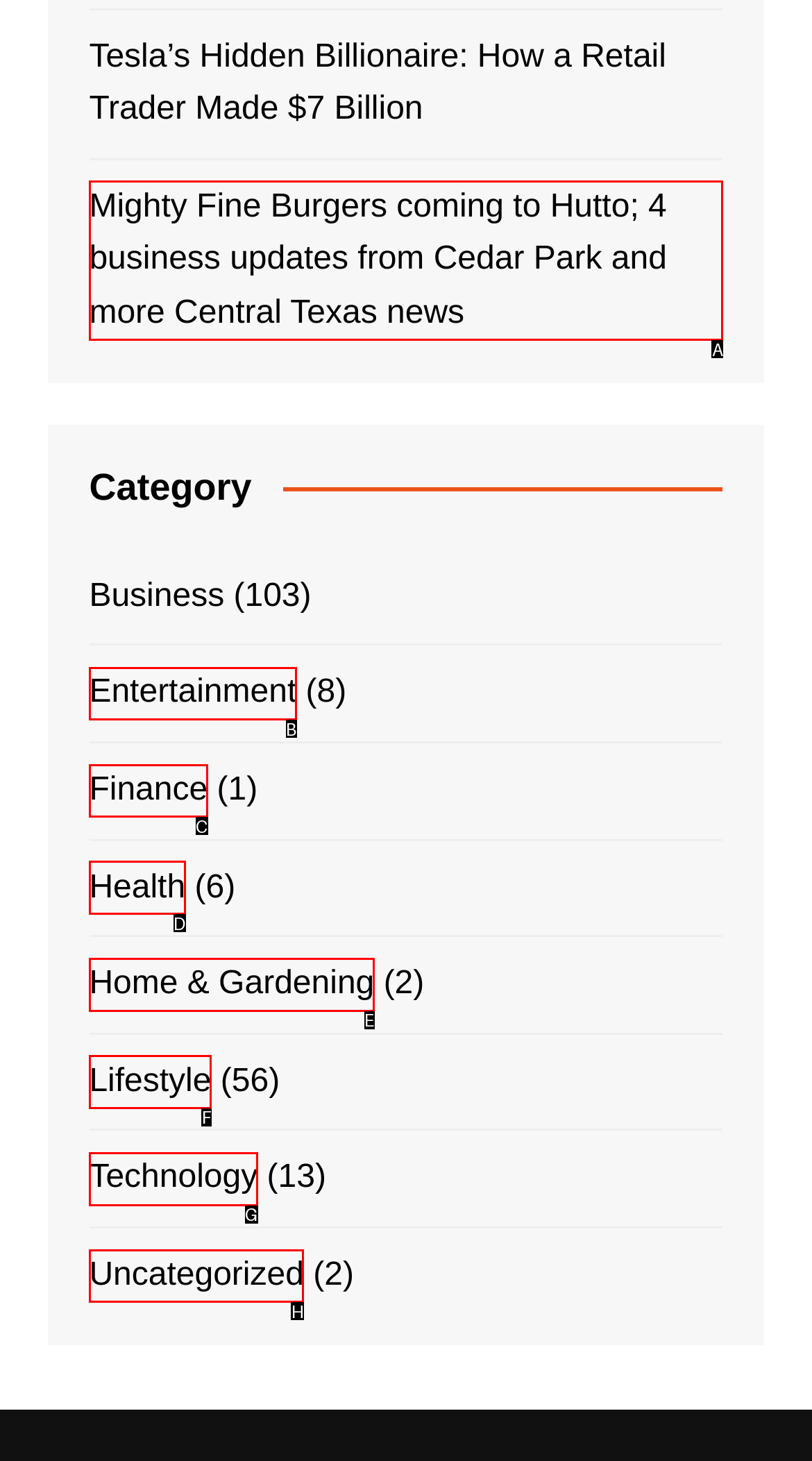Determine the HTML element to be clicked to complete the task: Browse the 'Entertainment' category. Answer by giving the letter of the selected option.

B